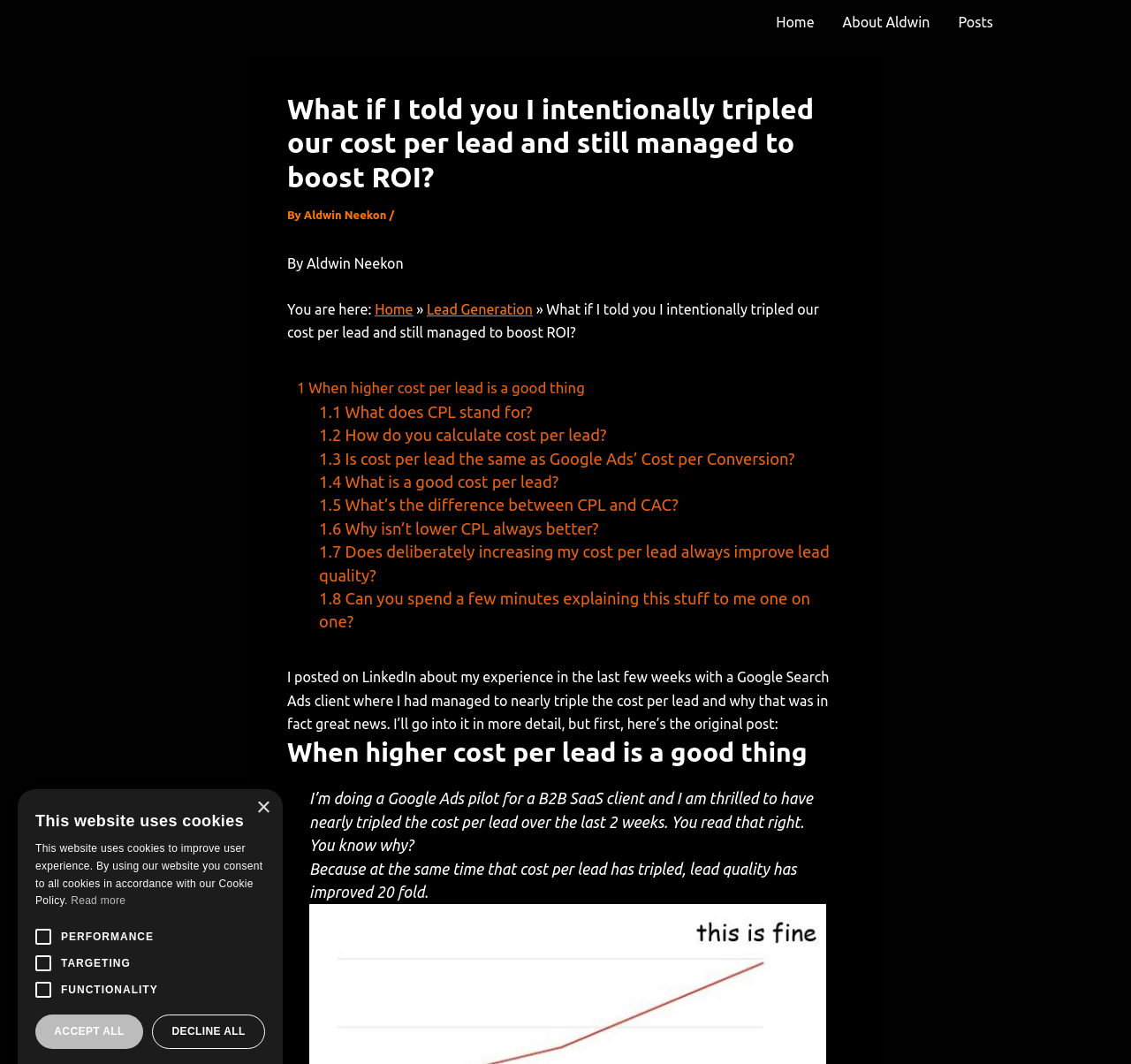Pinpoint the bounding box coordinates of the clickable element to carry out the following instruction: "Click on the '1 When higher cost per lead is a good thing' link."

[0.262, 0.357, 0.517, 0.372]